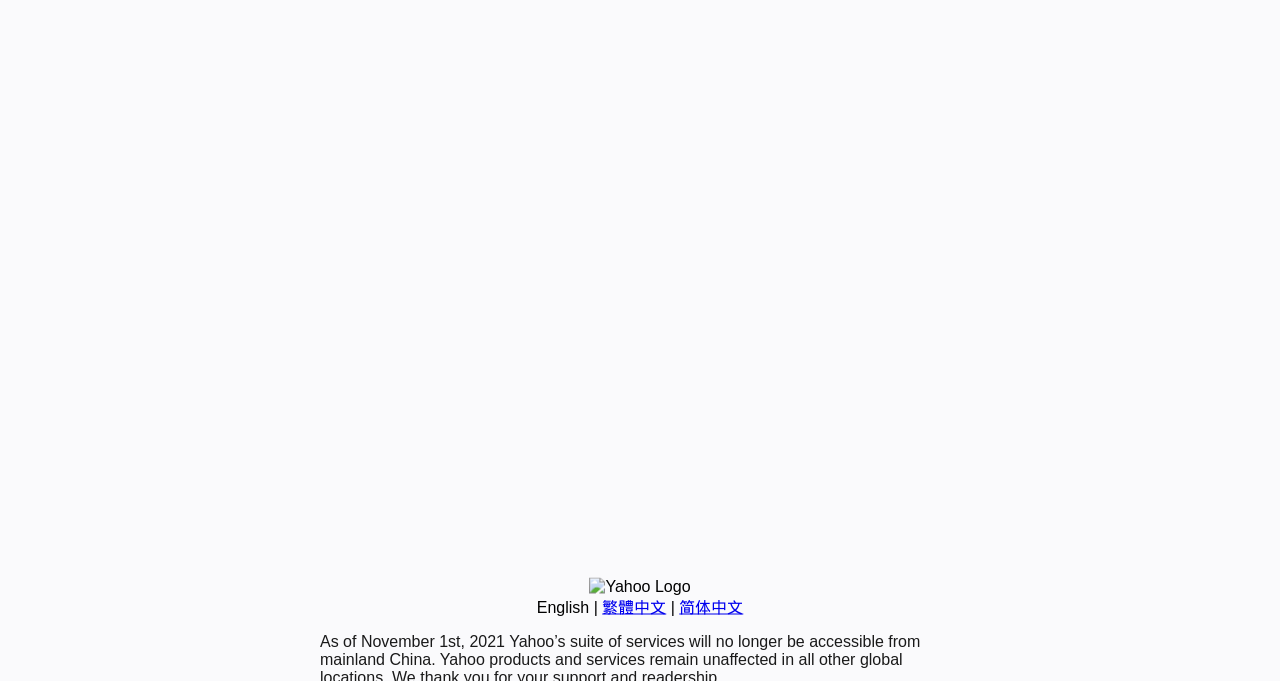Based on the element description: "简体中文", identify the bounding box coordinates for this UI element. The coordinates must be four float numbers between 0 and 1, listed as [left, top, right, bottom].

[0.531, 0.879, 0.581, 0.904]